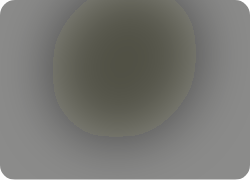What type of processor powers the laptop?
Refer to the image and provide a detailed answer to the question.

The caption specifies that the laptop is powered by the AMD Ryzen 5 5500U Hexa-Core Mobile Processor with AMD Radeon Graphics, which ensures smooth functionality across a variety of applications.